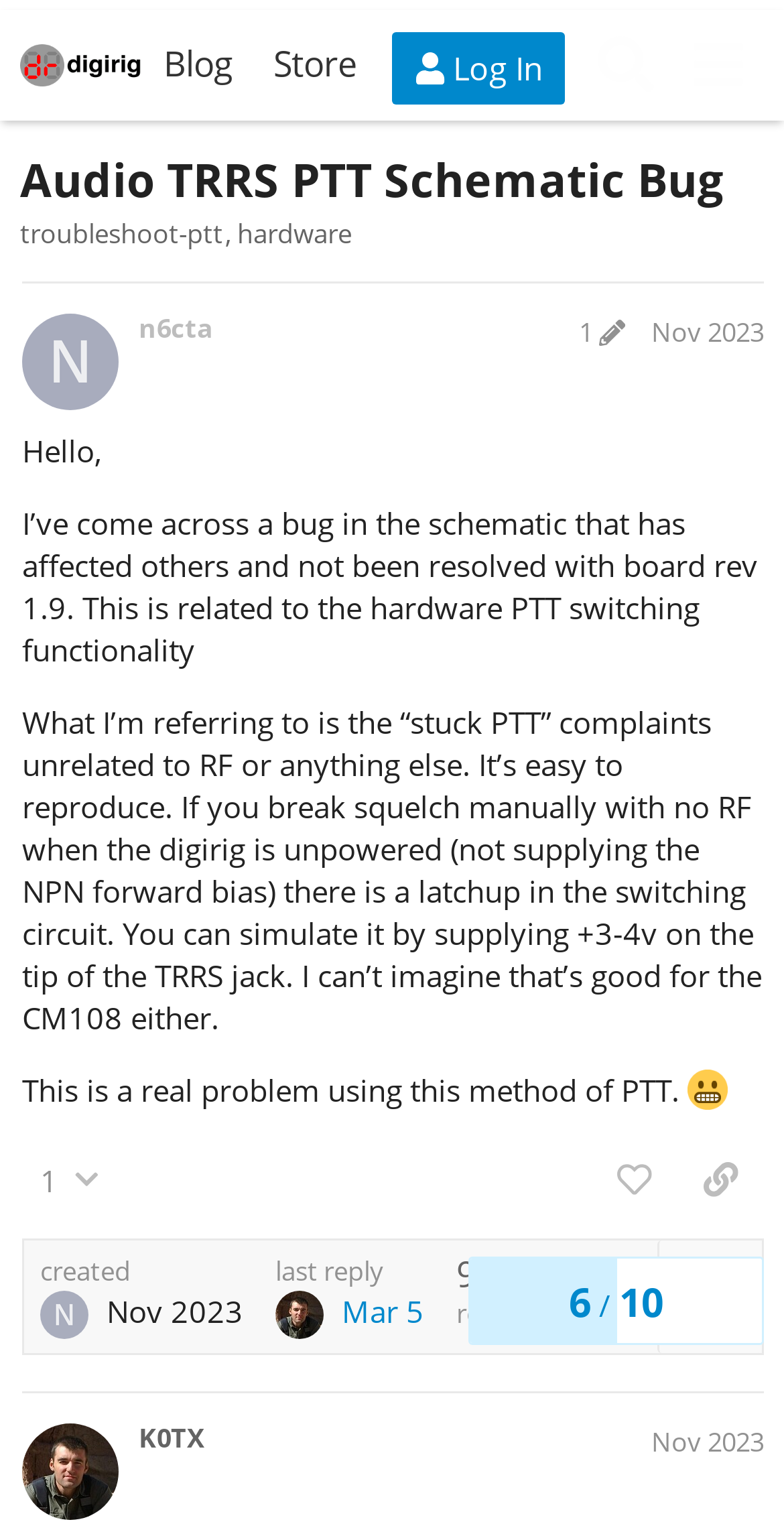Locate the bounding box coordinates of the segment that needs to be clicked to meet this instruction: "Like this post".

[0.753, 0.739, 0.864, 0.788]